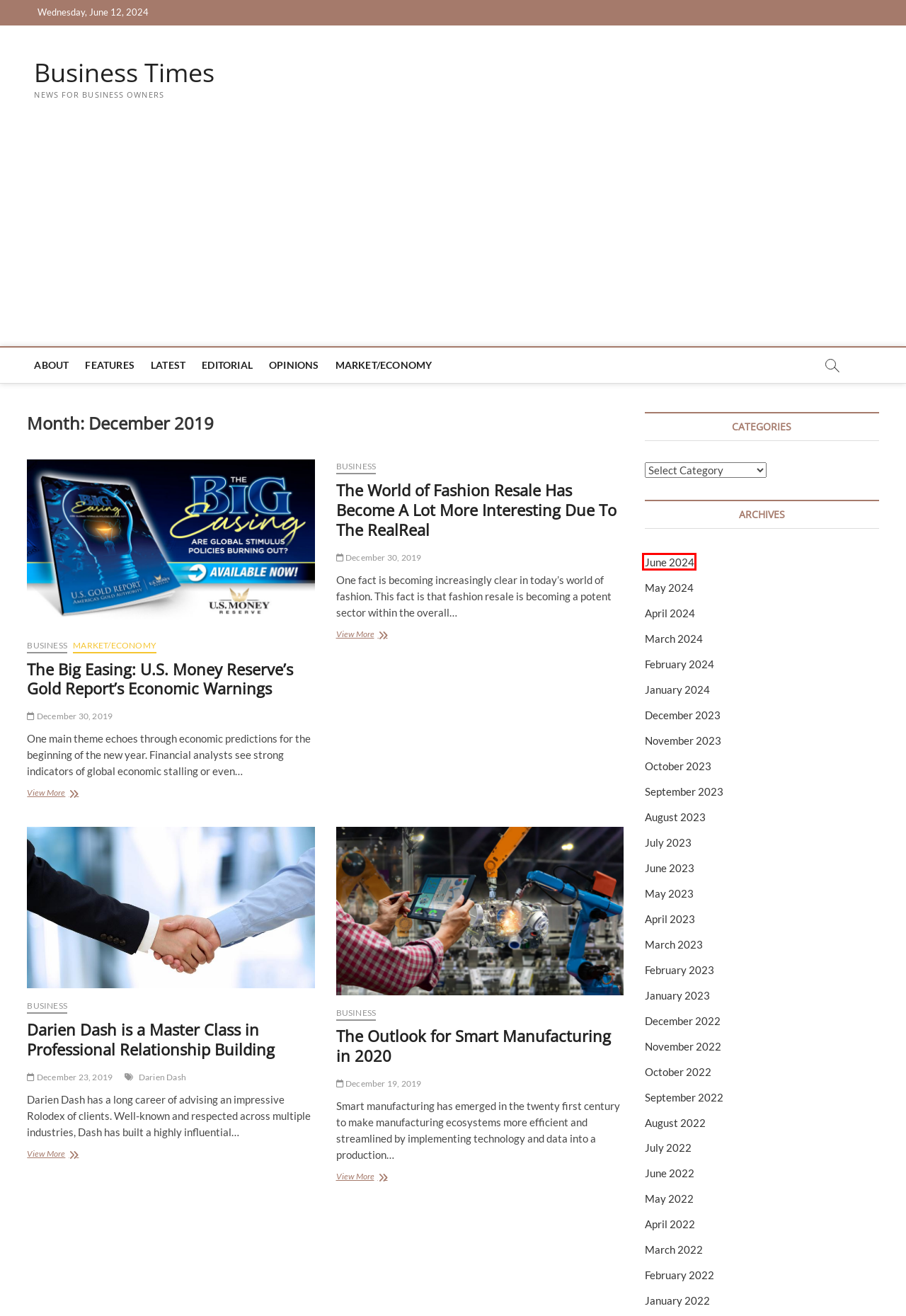Examine the screenshot of a webpage with a red bounding box around an element. Then, select the webpage description that best represents the new page after clicking the highlighted element. Here are the descriptions:
A. January 2022 - Business Times
B. April 2022 - Business Times
C. Darien Dash Archives - Business Times
D. June 2024 - Business Times
E. The World of Fashion Resale Has Become A Lot More Interesting Due To The RealReal - Business Times
F. May 2022 - Business Times
G. August 2022 - Business Times
H. November 2022 - Business Times

D